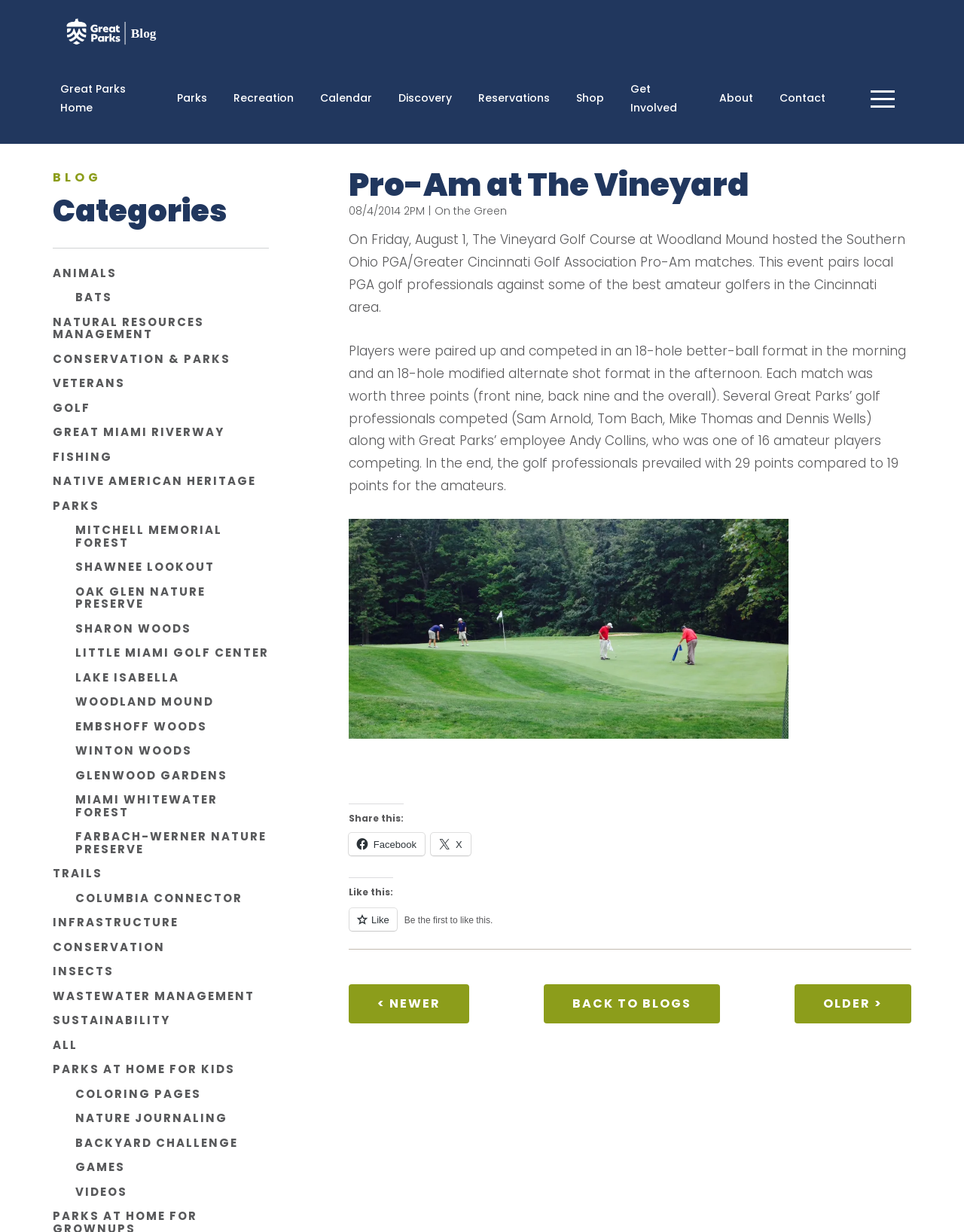Please determine the heading text of this webpage.

Pro-Am at The Vineyard